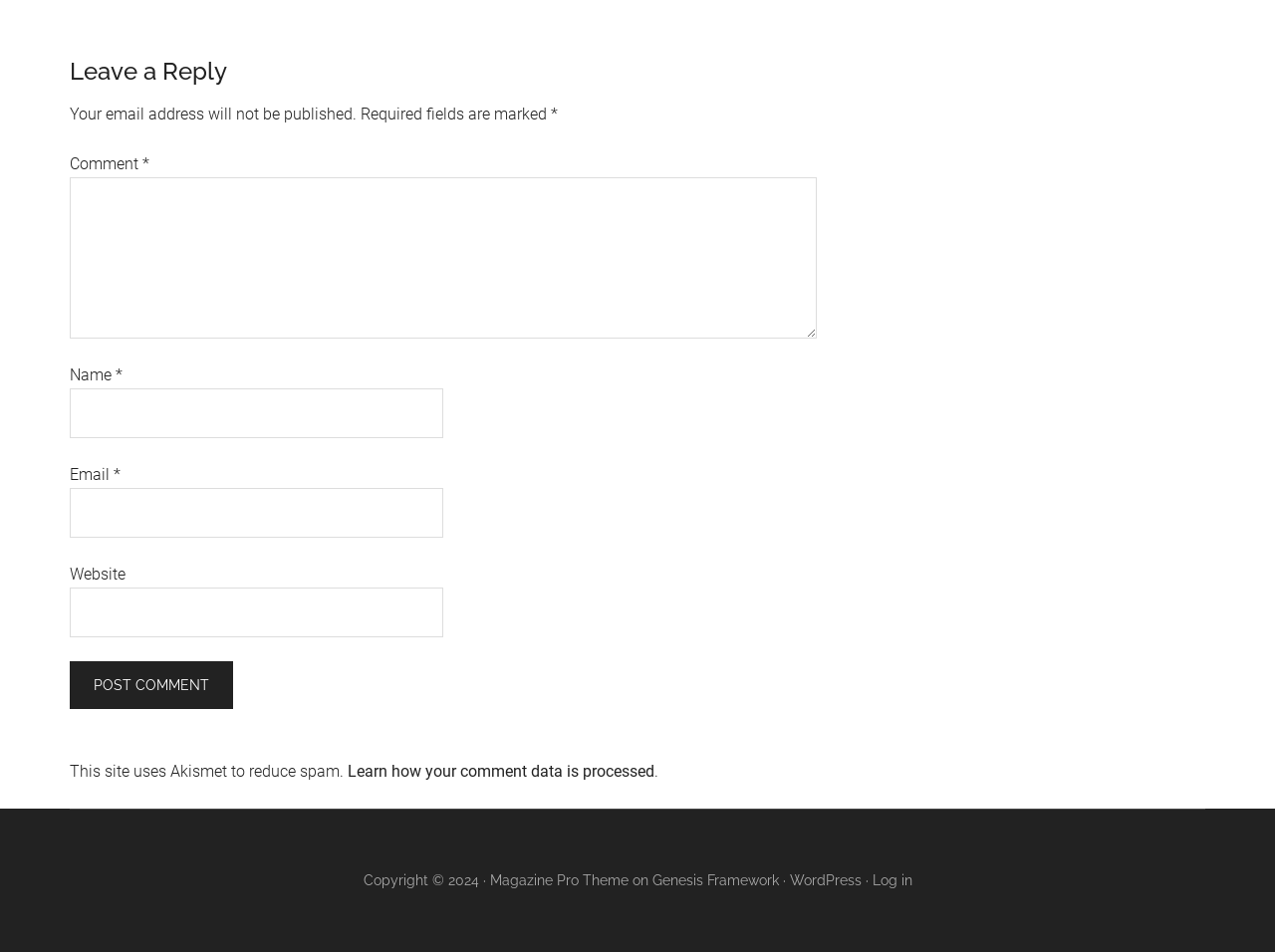Answer the question using only one word or a concise phrase: What is the button at the bottom of the form for?

Post comment